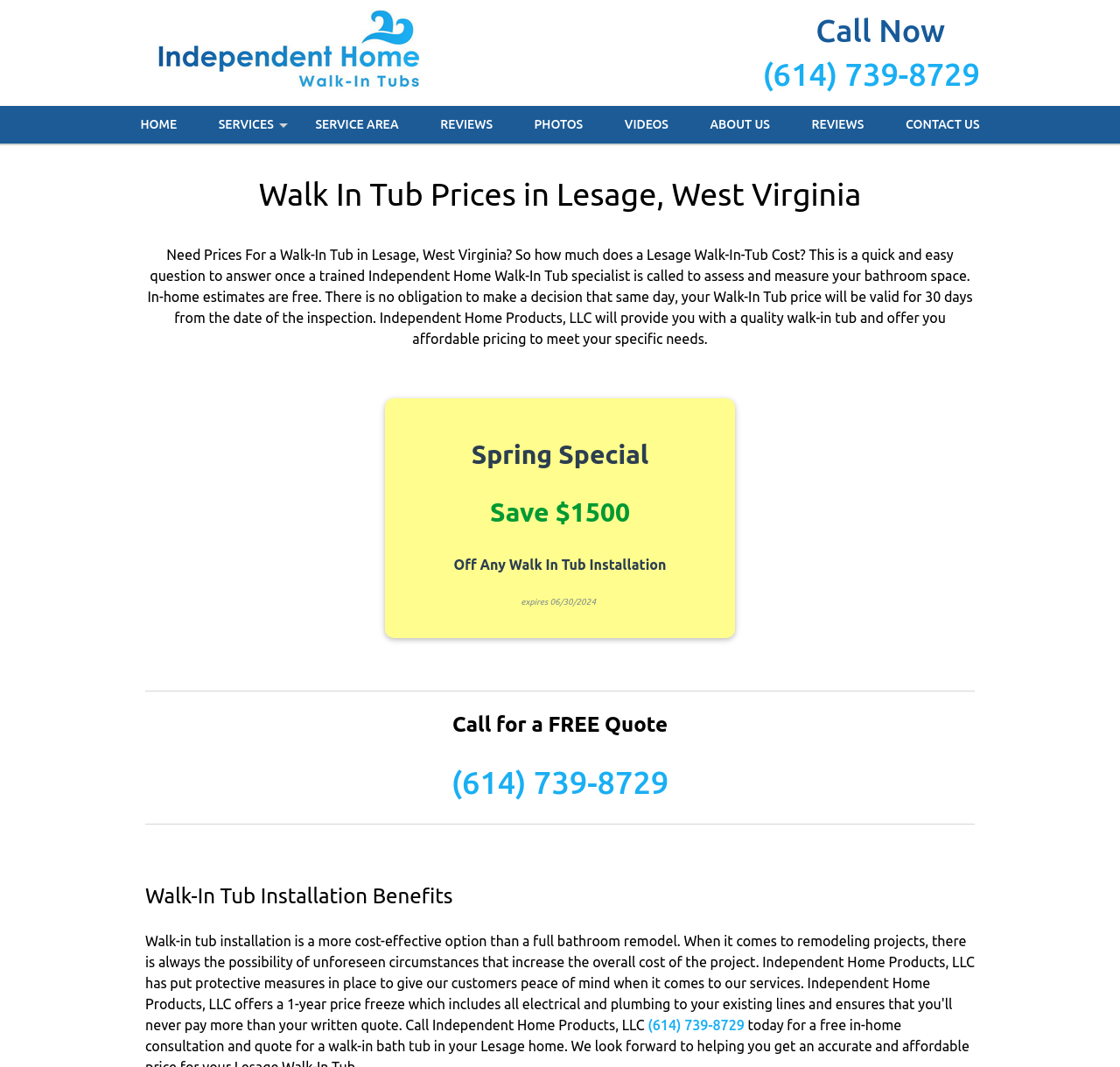What is the company name on the webpage?
Refer to the screenshot and respond with a concise word or phrase.

Independent Home Products, LLC